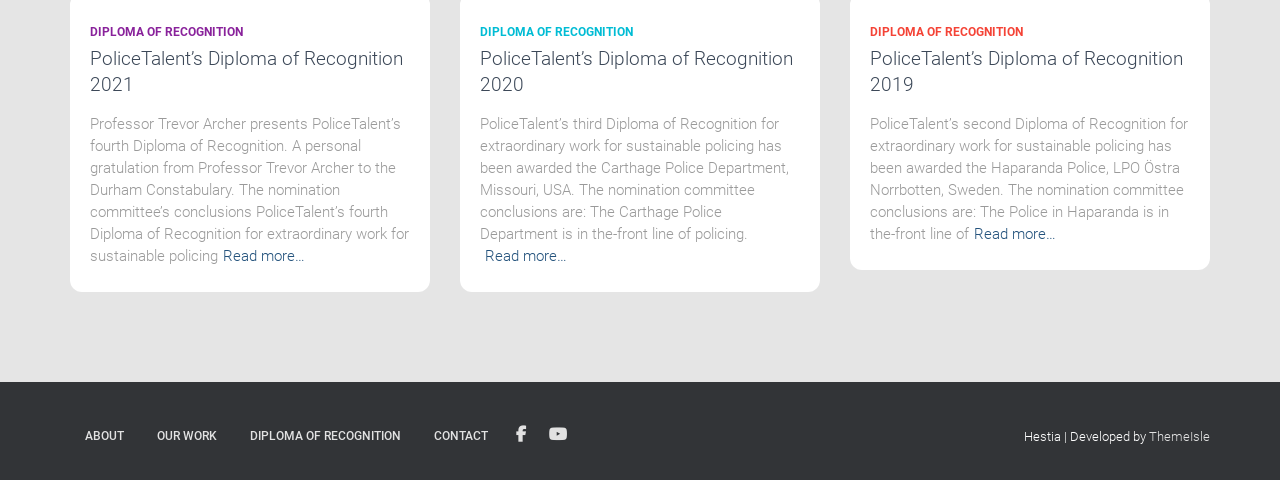Please answer the following question using a single word or phrase: 
What is the name of the police department awarded in 2020?

Carthage Police Department